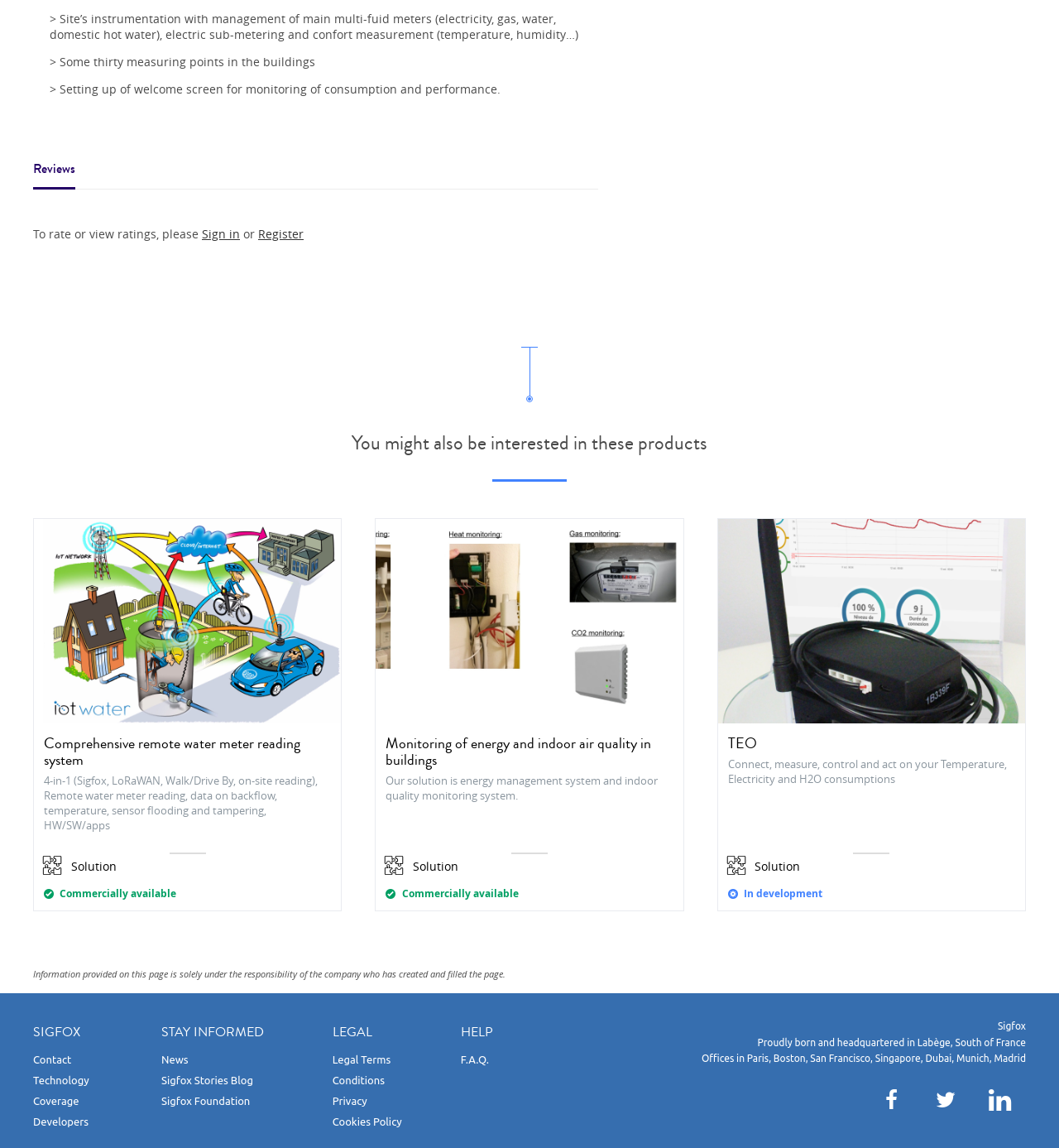Determine the bounding box for the UI element that matches this description: "Mobile Aquatic Services".

None